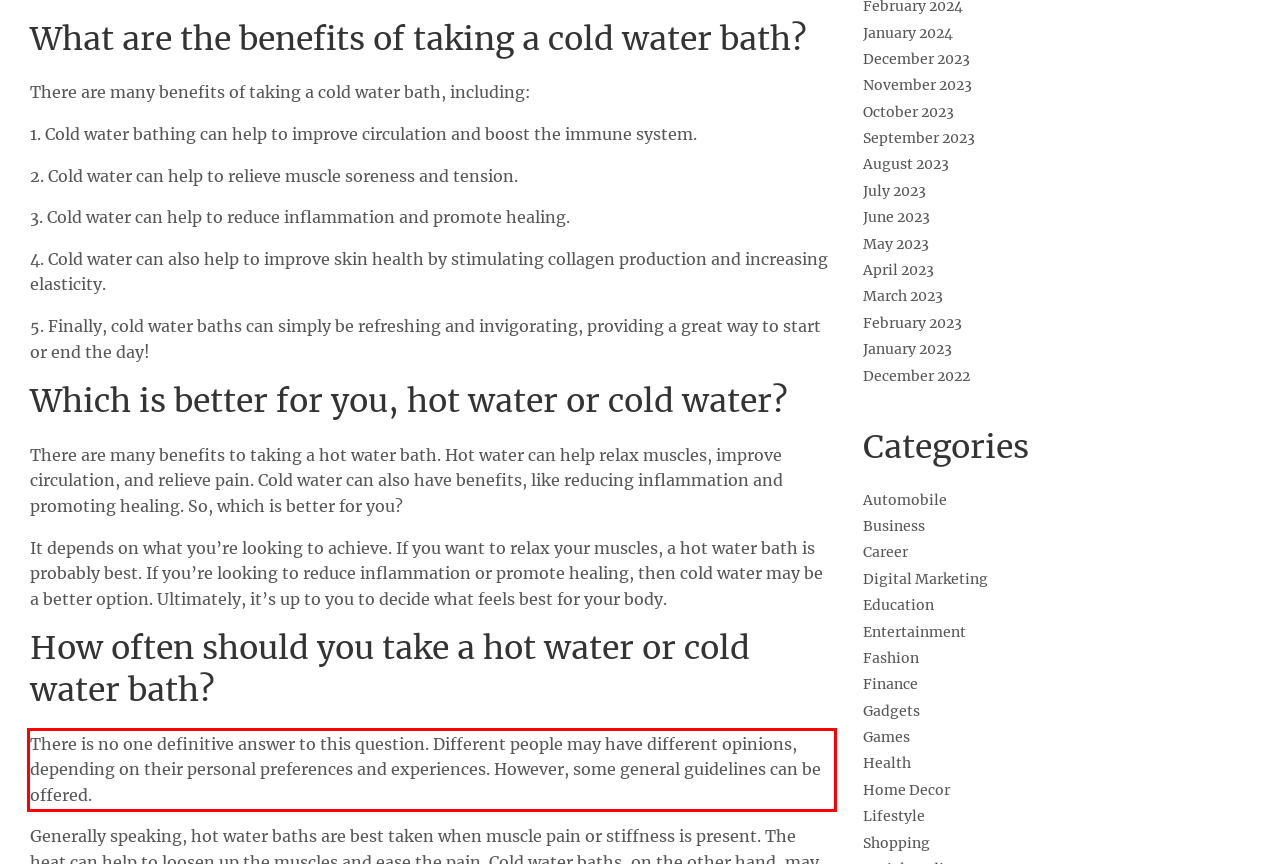Locate the red bounding box in the provided webpage screenshot and use OCR to determine the text content inside it.

There is no one definitive answer to this question. Different people may have different opinions, depending on their personal preferences and experiences. However, some general guidelines can be offered.